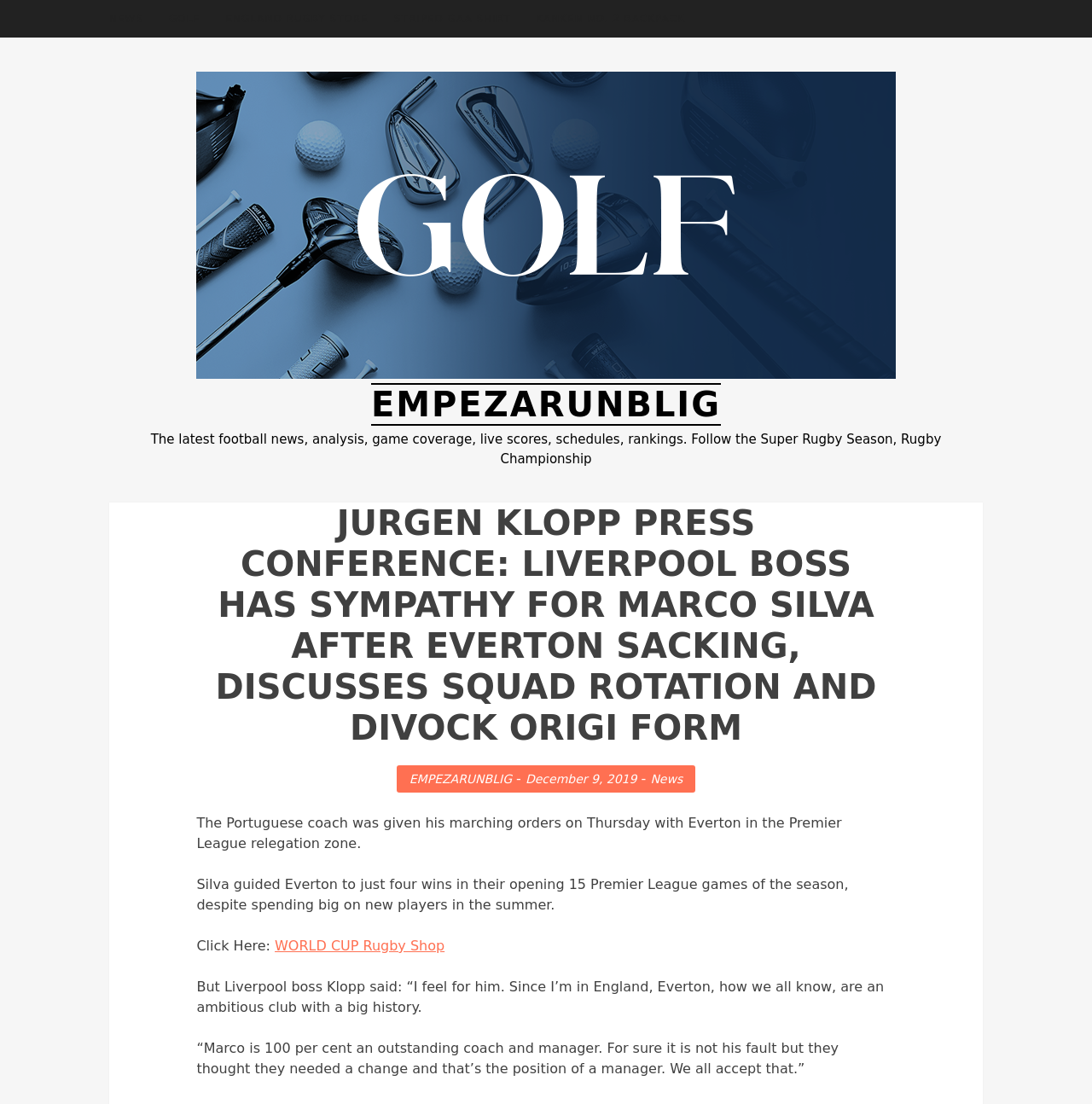What is the date of the press conference?
Please provide a full and detailed response to the question.

The webpage mentions the date December 9, 2019, which is likely the date of the press conference being referred to.